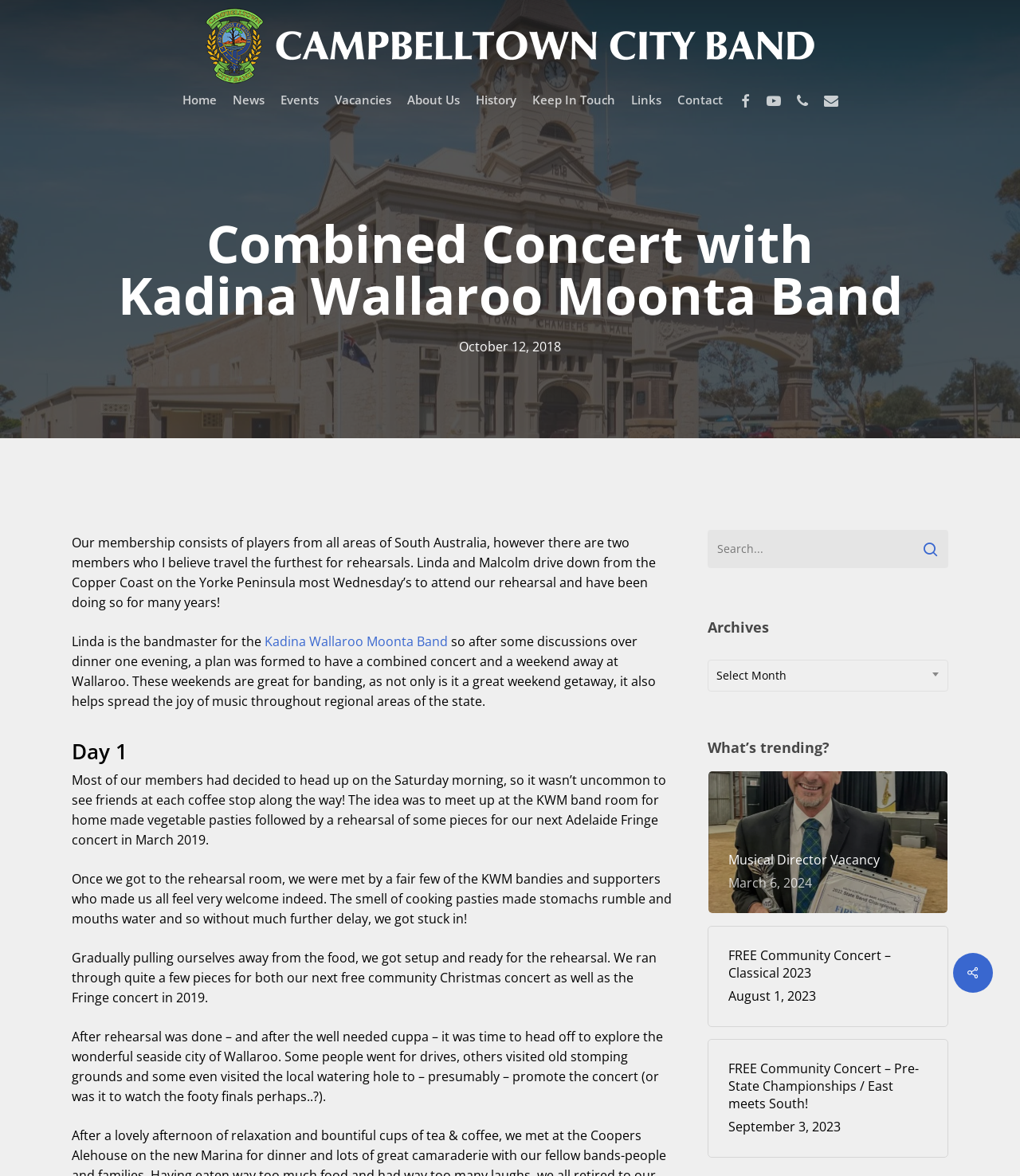Answer succinctly with a single word or phrase:
Where do Linda and Malcolm drive from for rehearsals?

Copper Coast on the Yorke Peninsula